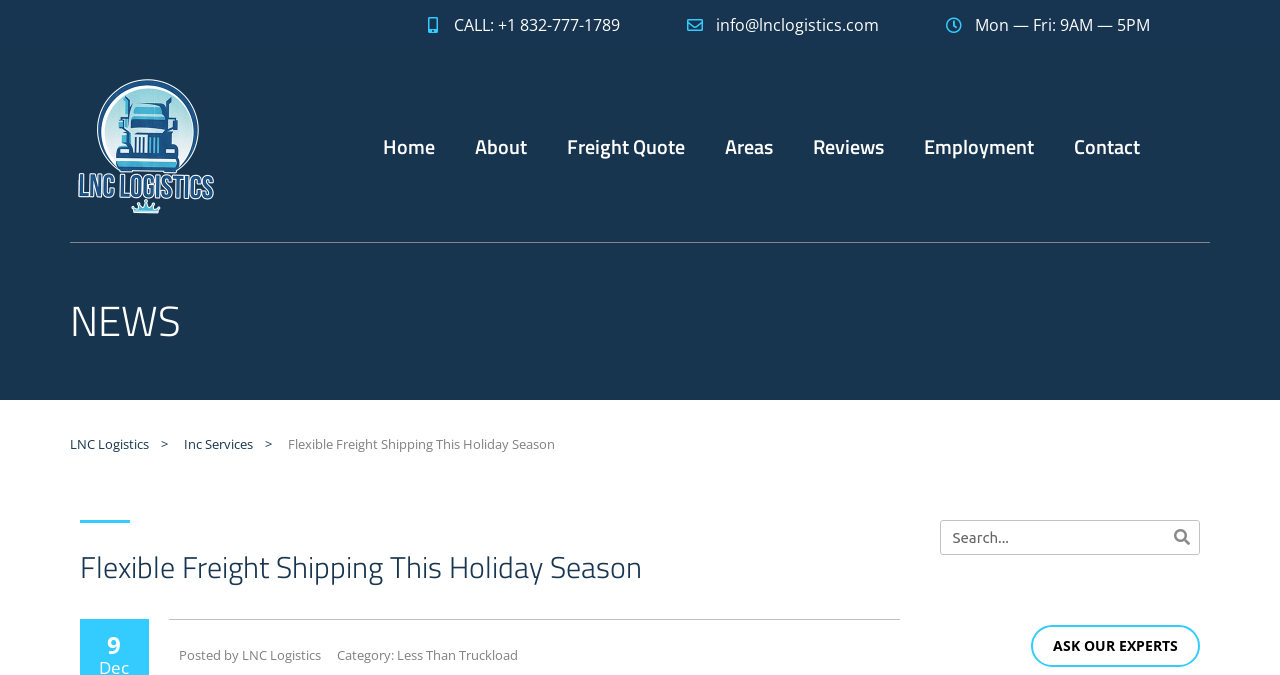What is the name of the logistics company?
Answer with a single word or phrase by referring to the visual content.

LNC Logistics